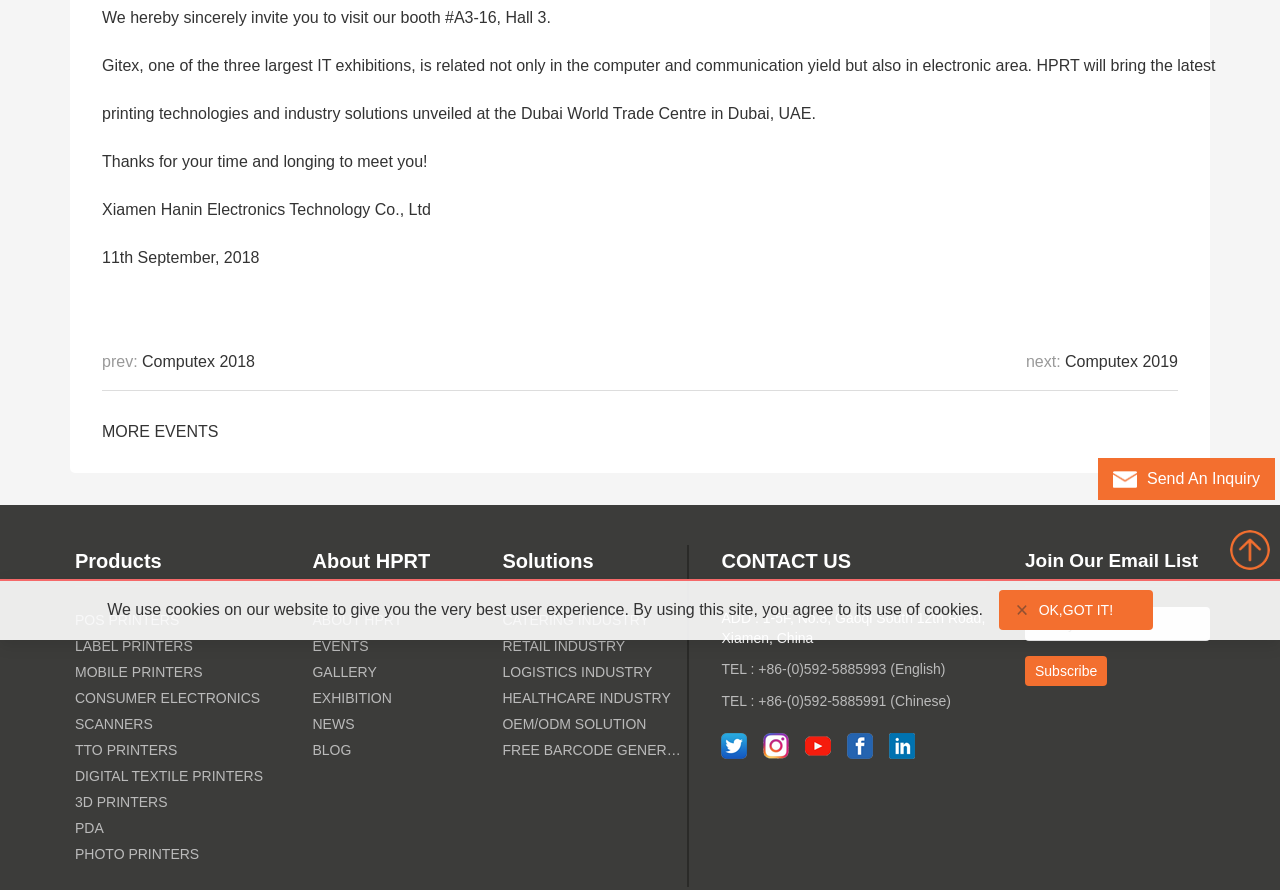Find the UI element described as: "April 2024" and predict its bounding box coordinates. Ensure the coordinates are four float numbers between 0 and 1, [left, top, right, bottom].

None